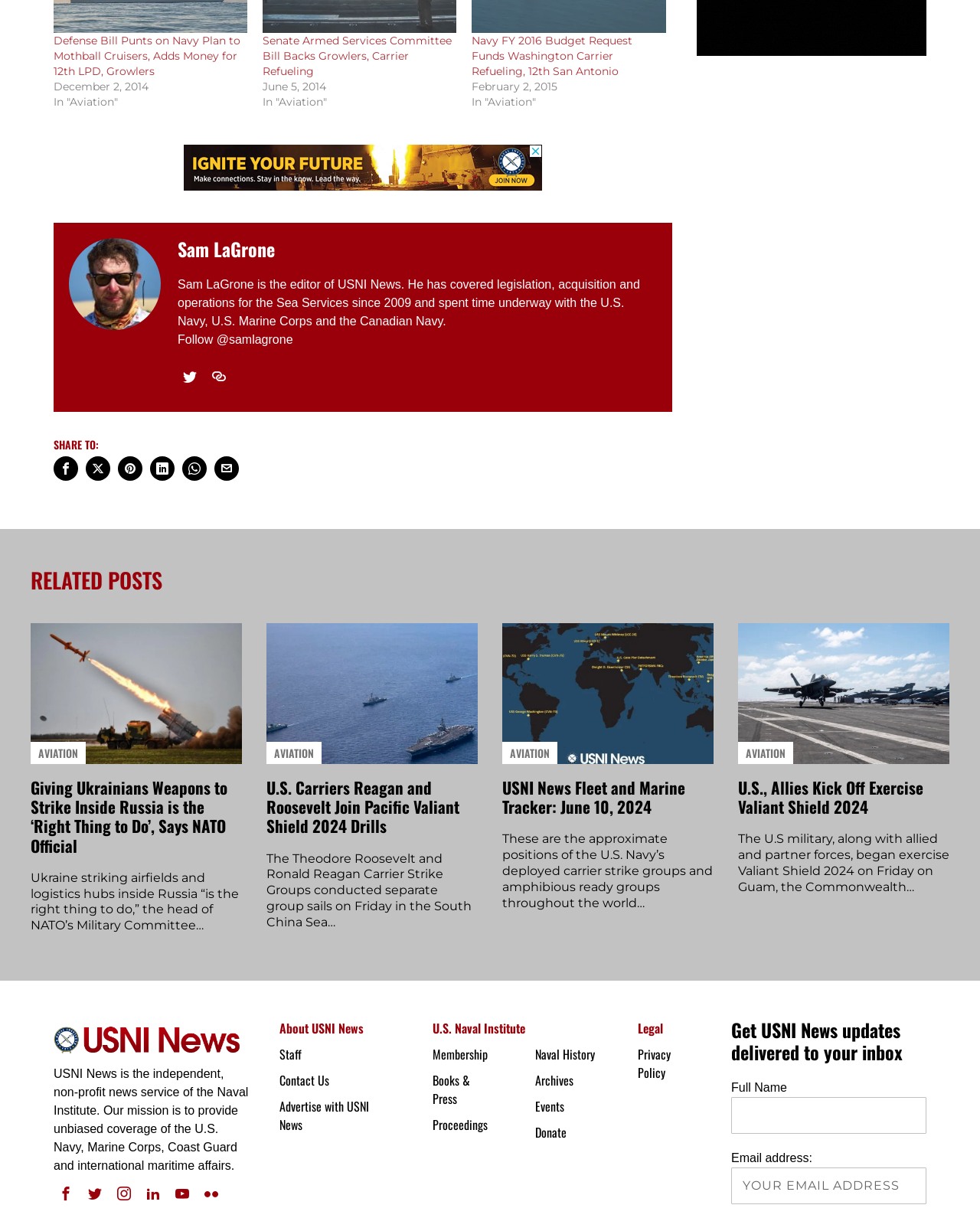Locate the bounding box coordinates of the clickable element to fulfill the following instruction: "Share to Facebook". Provide the coordinates as four float numbers between 0 and 1 in the format [left, top, right, bottom].

[0.055, 0.374, 0.08, 0.394]